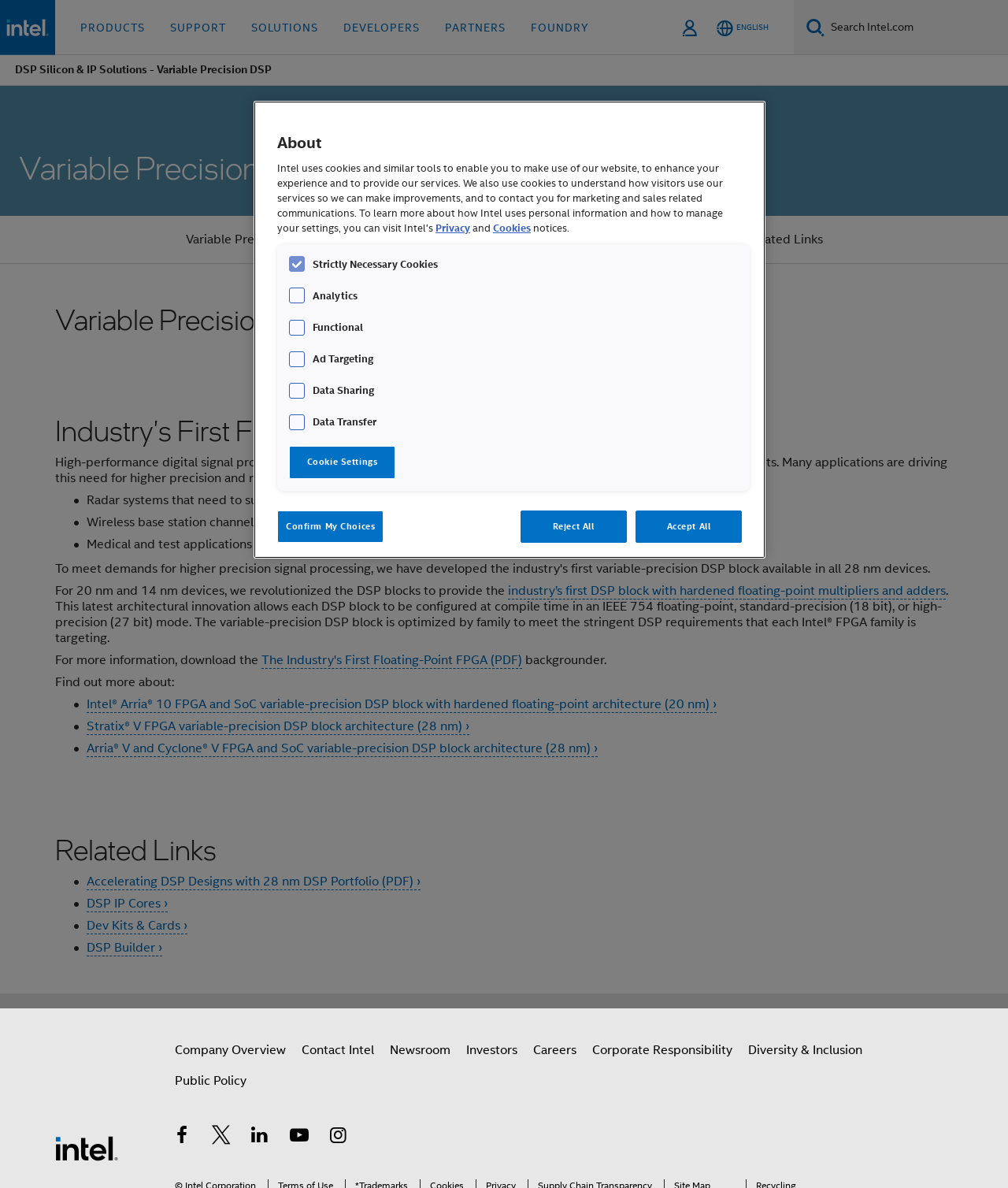Using the webpage screenshot, locate the HTML element that fits the following description and provide its bounding box: "Cookie Settings".

[0.287, 0.375, 0.392, 0.403]